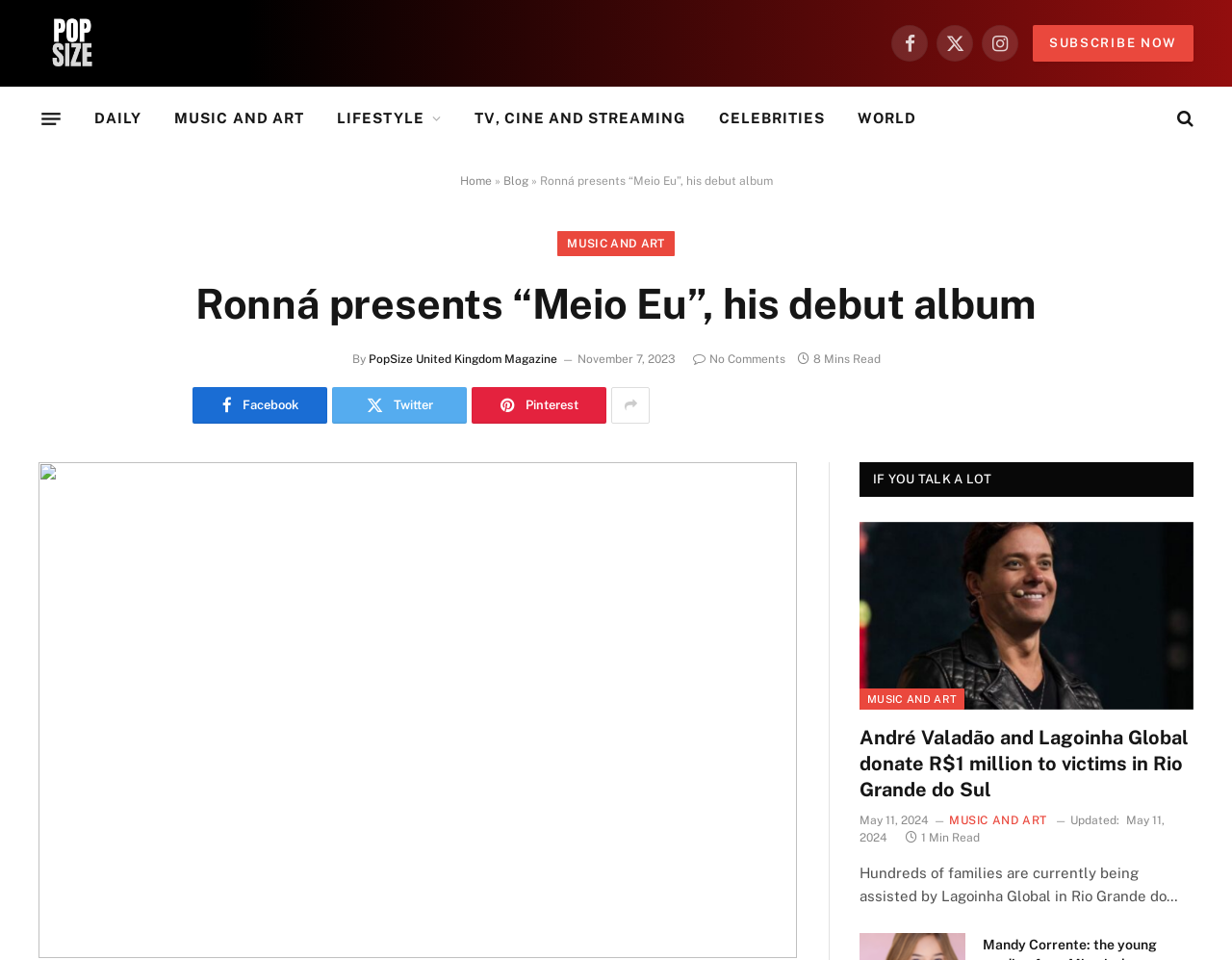Please respond to the question using a single word or phrase:
What is the date of the article?

November 7, 2023